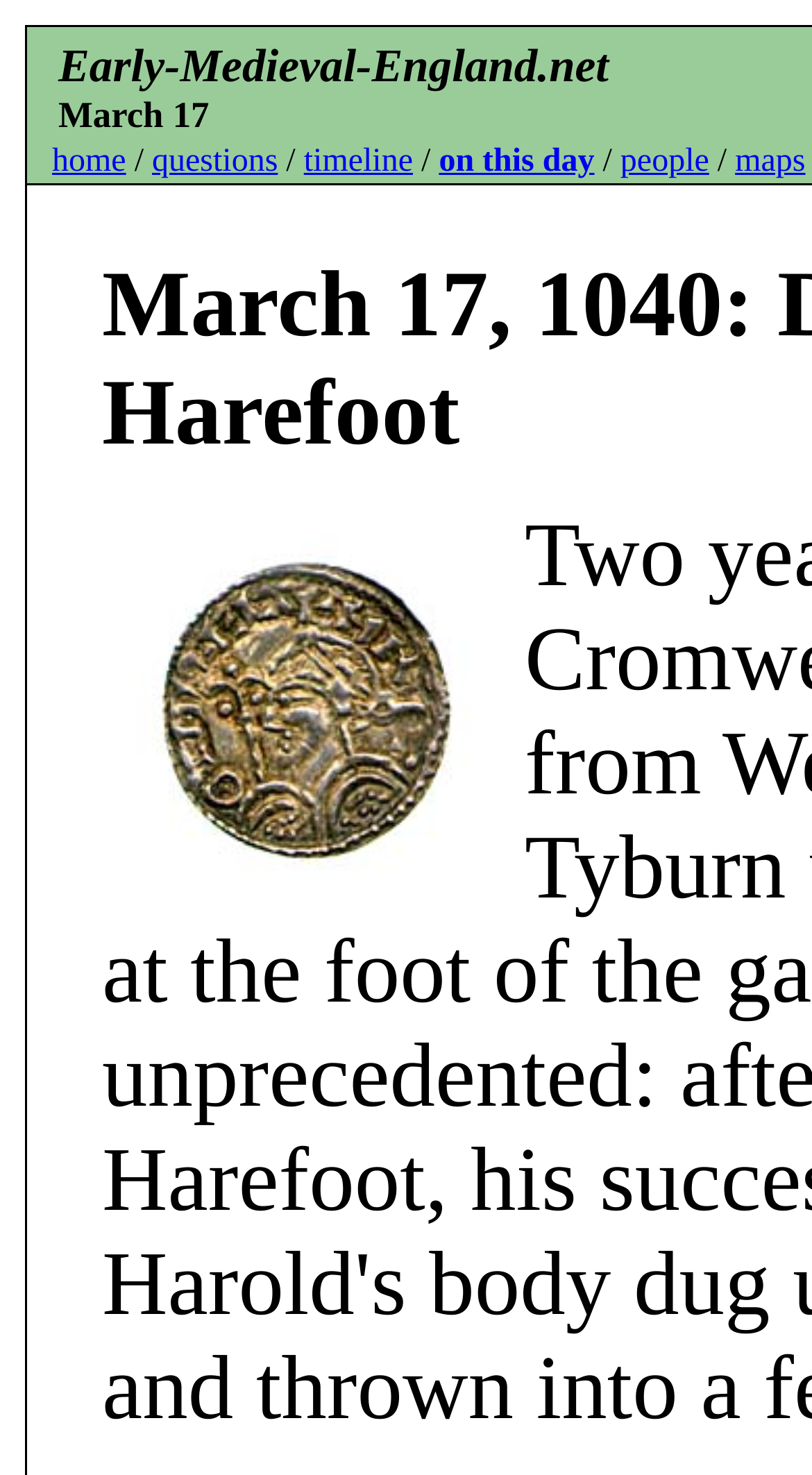What is the image on the webpage about?
Answer the question with just one word or phrase using the image.

Coin of King Harold Harefoot